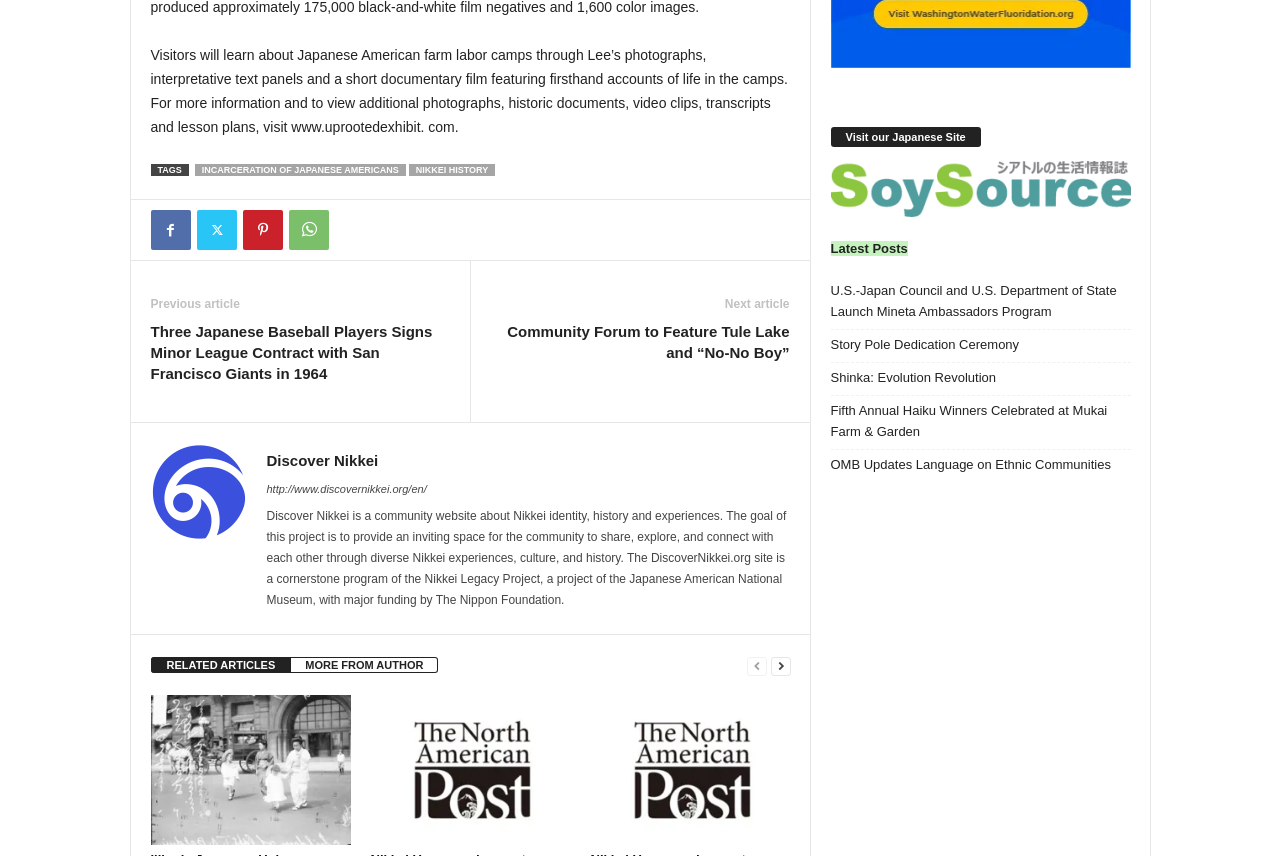Answer the question below using just one word or a short phrase: 
What type of content is featured in the 'RELATED ARTICLES' section?

Links to articles